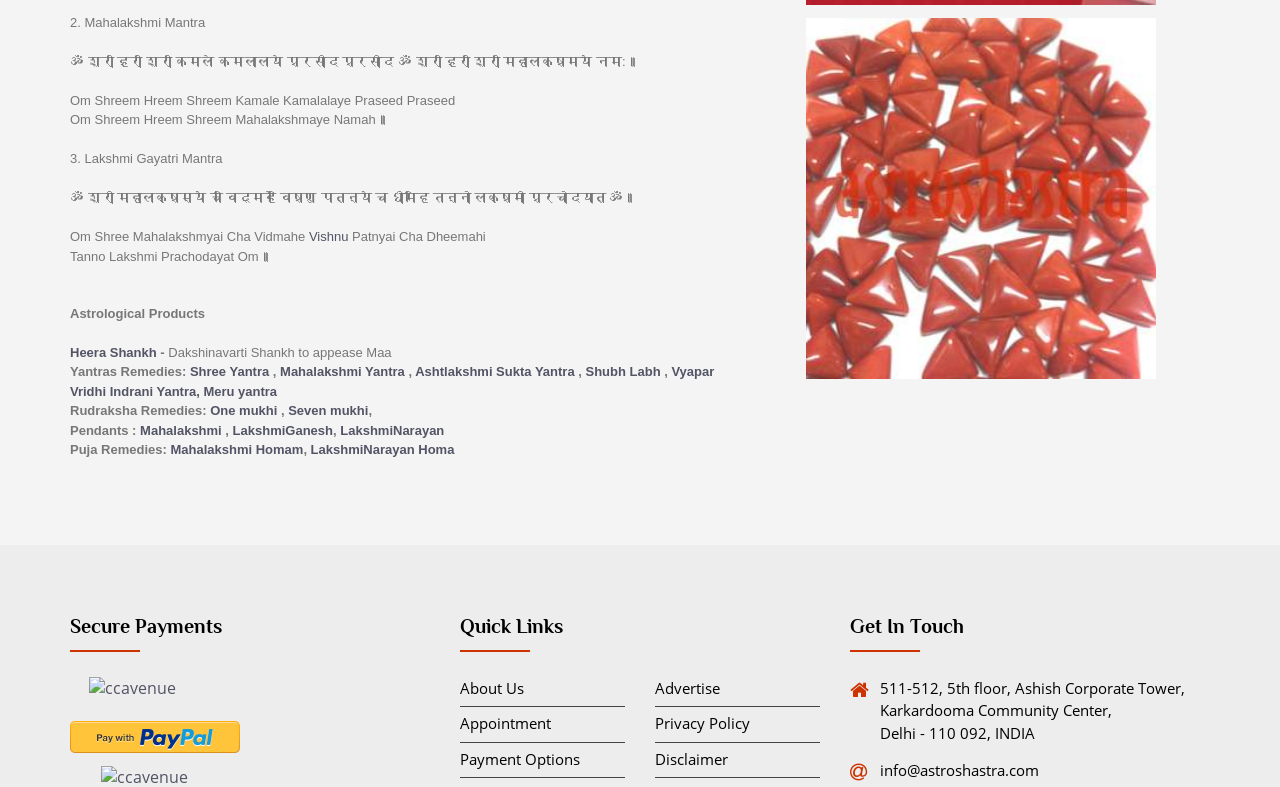Provide the bounding box coordinates for the specified HTML element described in this description: "Disclaimer". The coordinates should be four float numbers ranging from 0 to 1, in the format [left, top, right, bottom].

[0.512, 0.944, 0.641, 0.989]